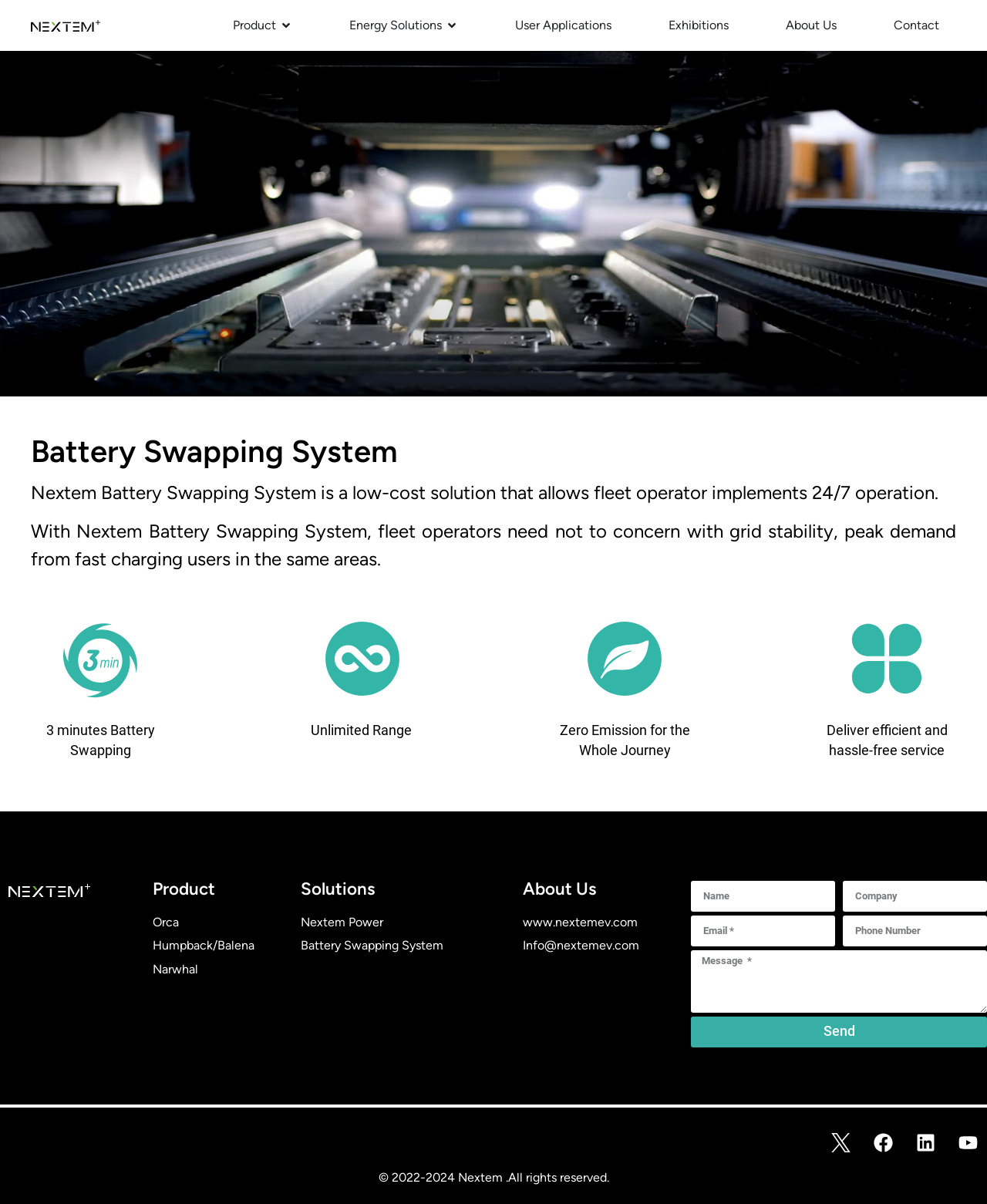Use a single word or phrase to answer this question: 
How many social media links are there?

4